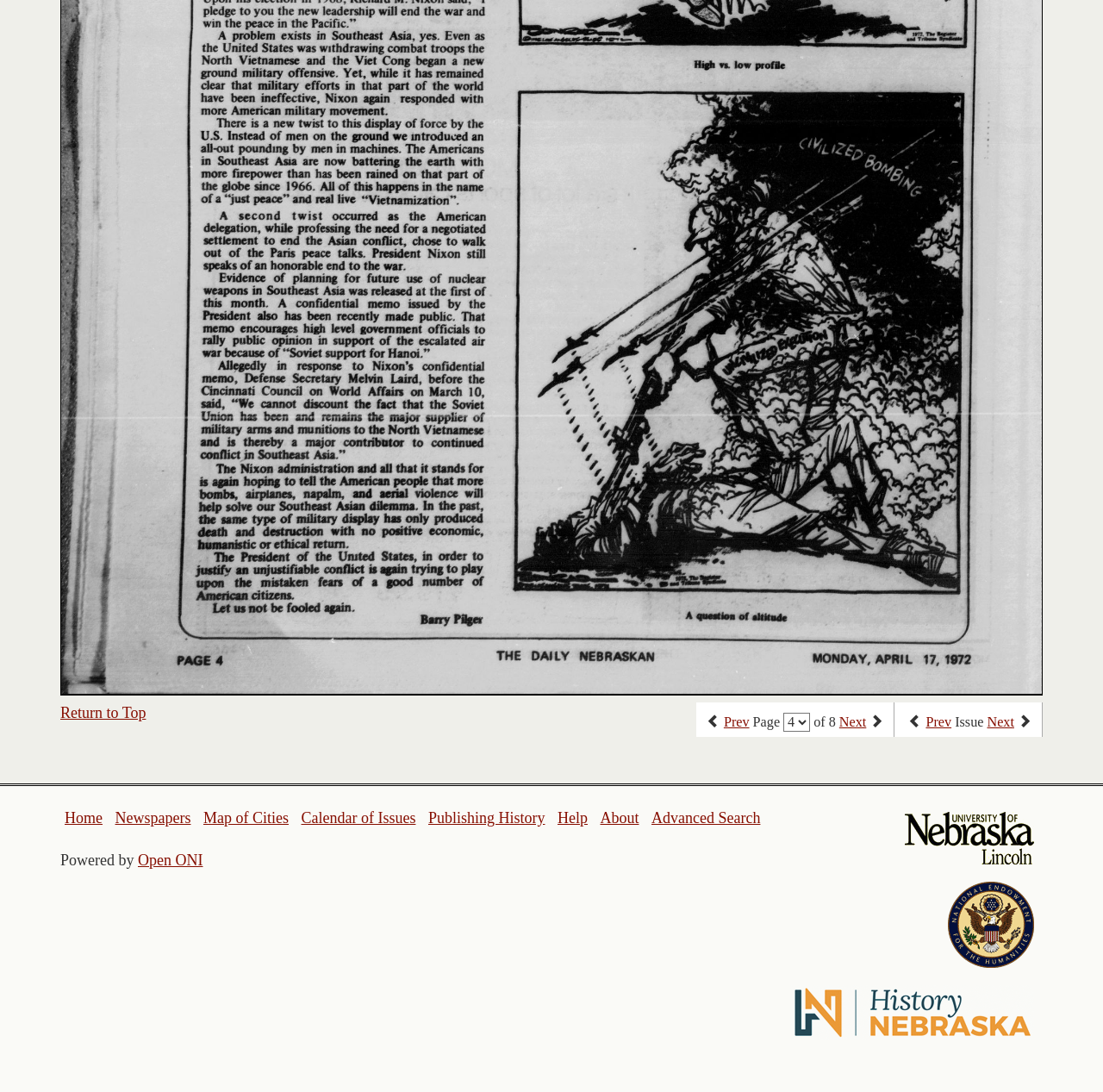Carefully examine the image and provide an in-depth answer to the question: What is the current page number?

The current page number can be determined by looking at the StaticText element with the text 'Page' which is located between the 'Previous page' and 'Next page' links.